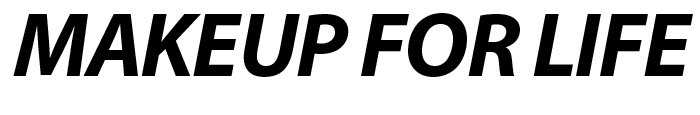Generate an elaborate caption that includes all aspects of the image.

The image features the bold text "MAKEUP FOR LIFE," presented in a striking and stylish font. The emphasis on the title suggests a platform dedicated to beauty, specifically focusing on makeup trends, tutorials, and product reviews. This visually engaging text is likely part of a larger web page aimed at makeup enthusiasts, inviting visitors to explore a range of content related to cosmetics and personal care. The use of uppercase letters and dynamic typography conveys energy and passion for the beauty industry, reflecting a vibrant community of makeup lovers.